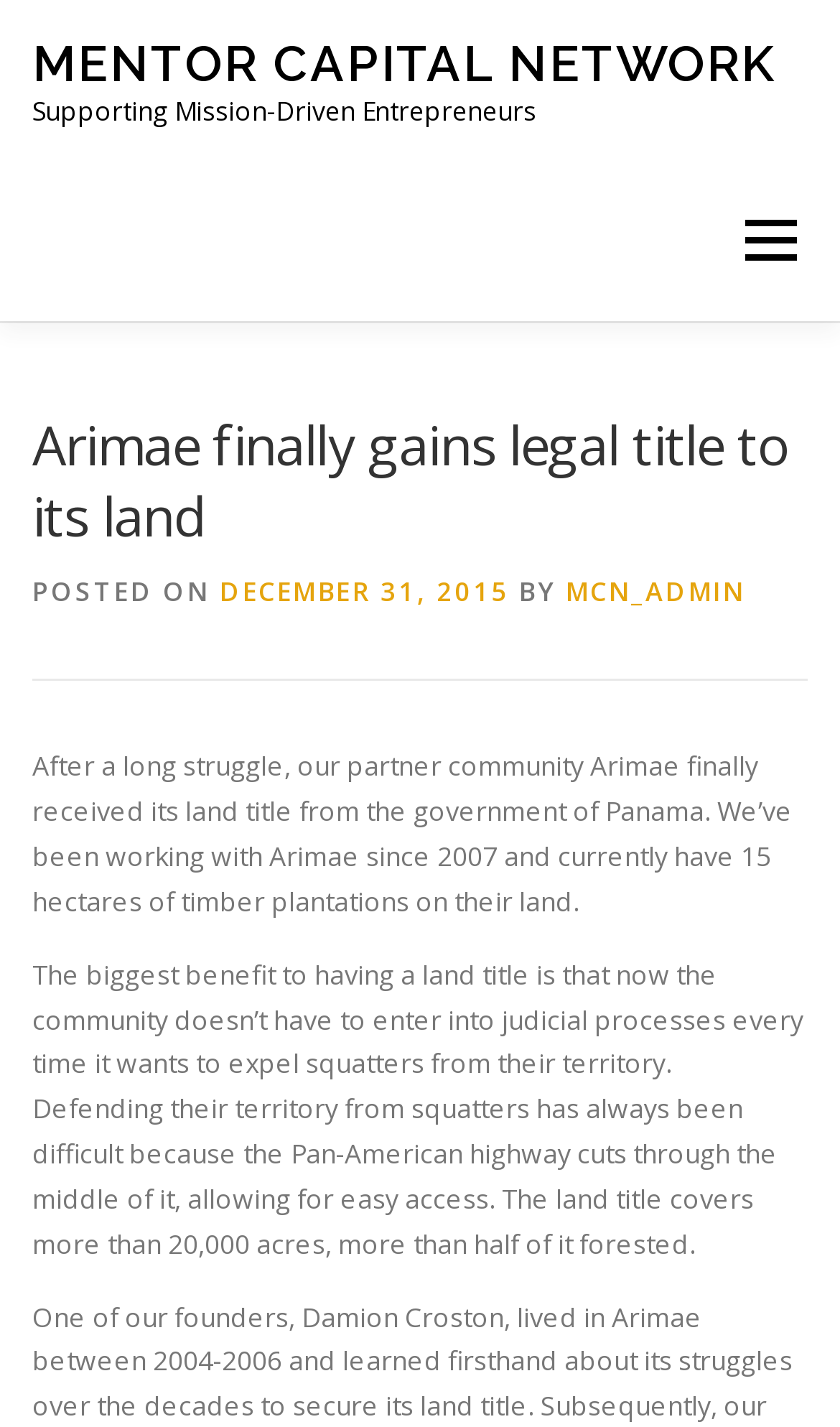Find the bounding box coordinates for the HTML element described in this sentence: "Home". Provide the coordinates as four float numbers between 0 and 1, in the format [left, top, right, bottom].

[0.038, 0.225, 0.231, 0.45]